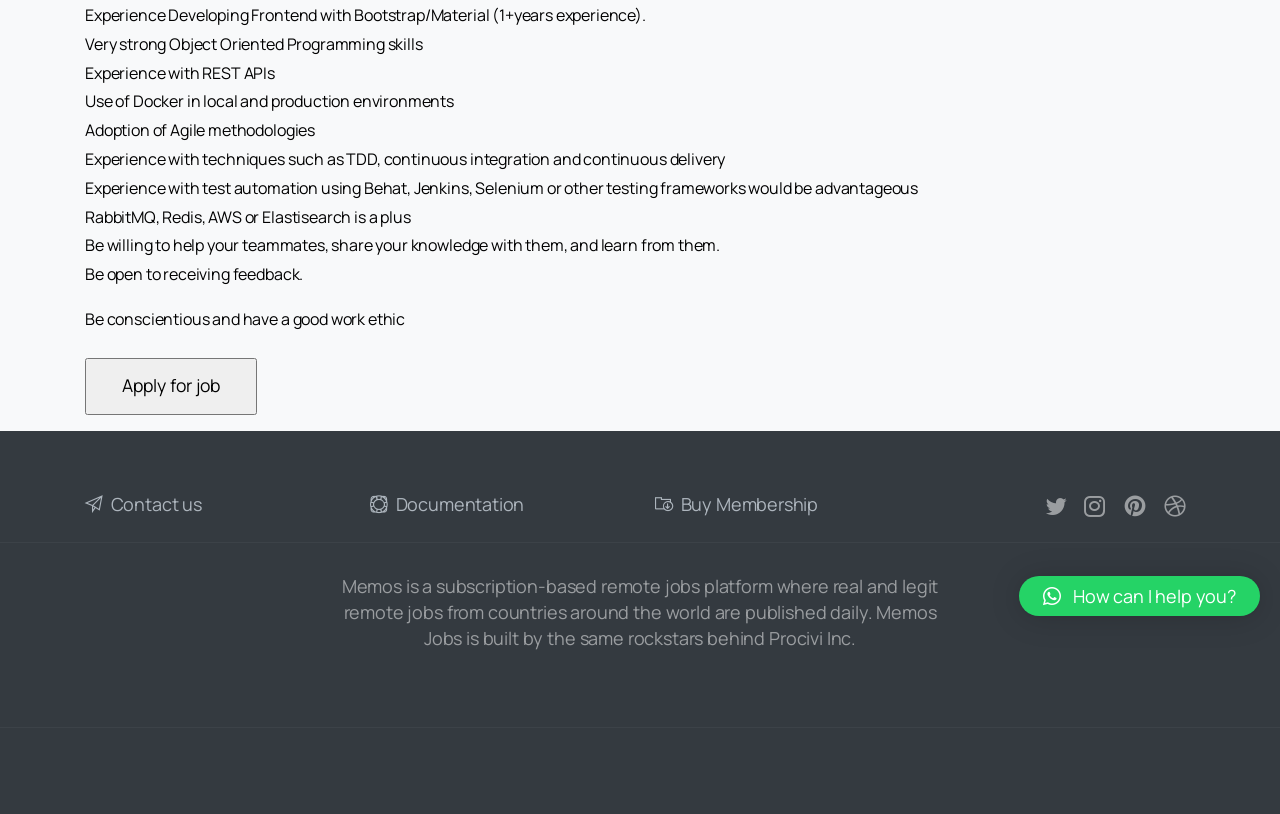Show the bounding box coordinates for the HTML element described as: "aria-label="pixicon-pinterest2"".

[0.871, 0.606, 0.902, 0.637]